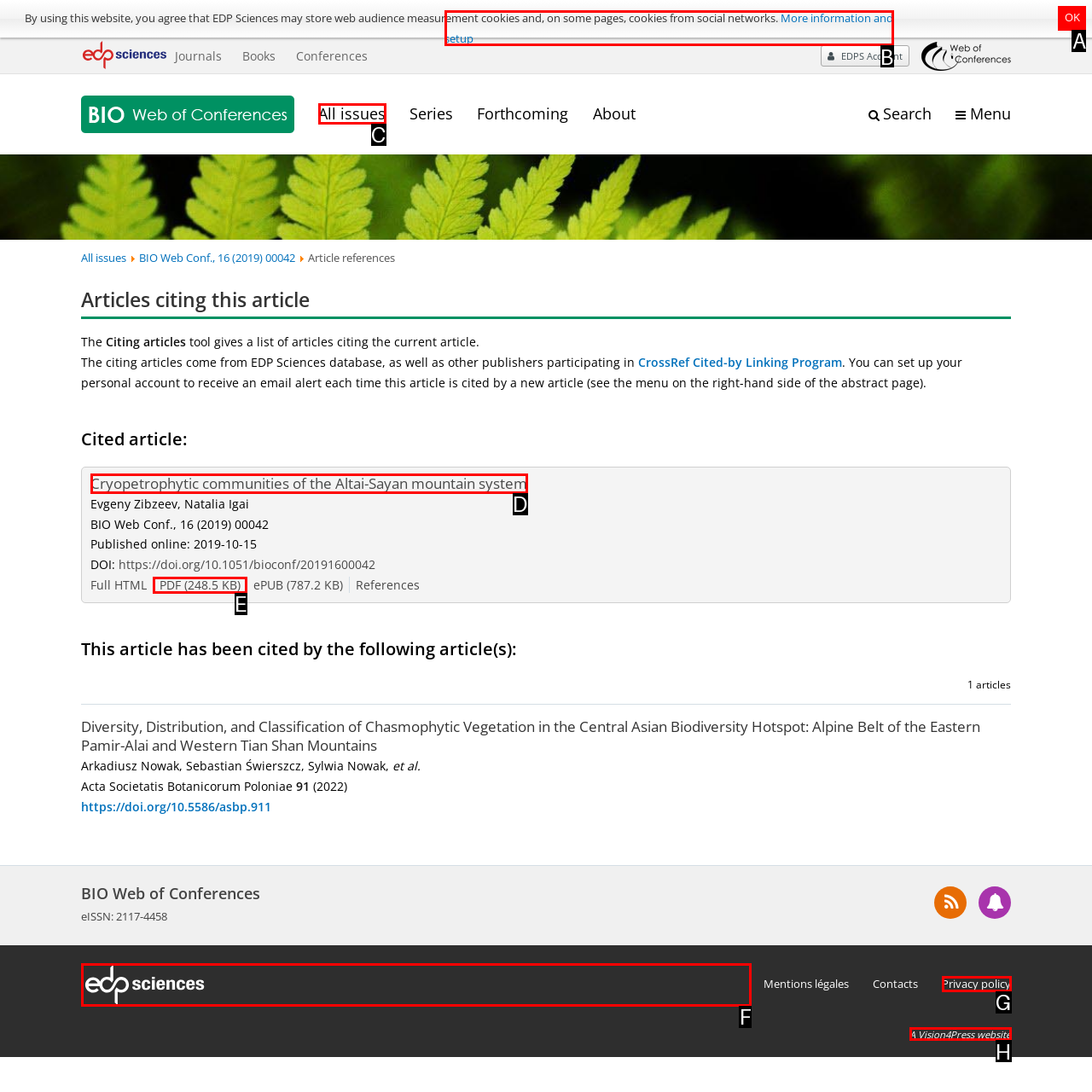Identify the UI element that corresponds to this description: A Vision4Press website
Respond with the letter of the correct option.

H